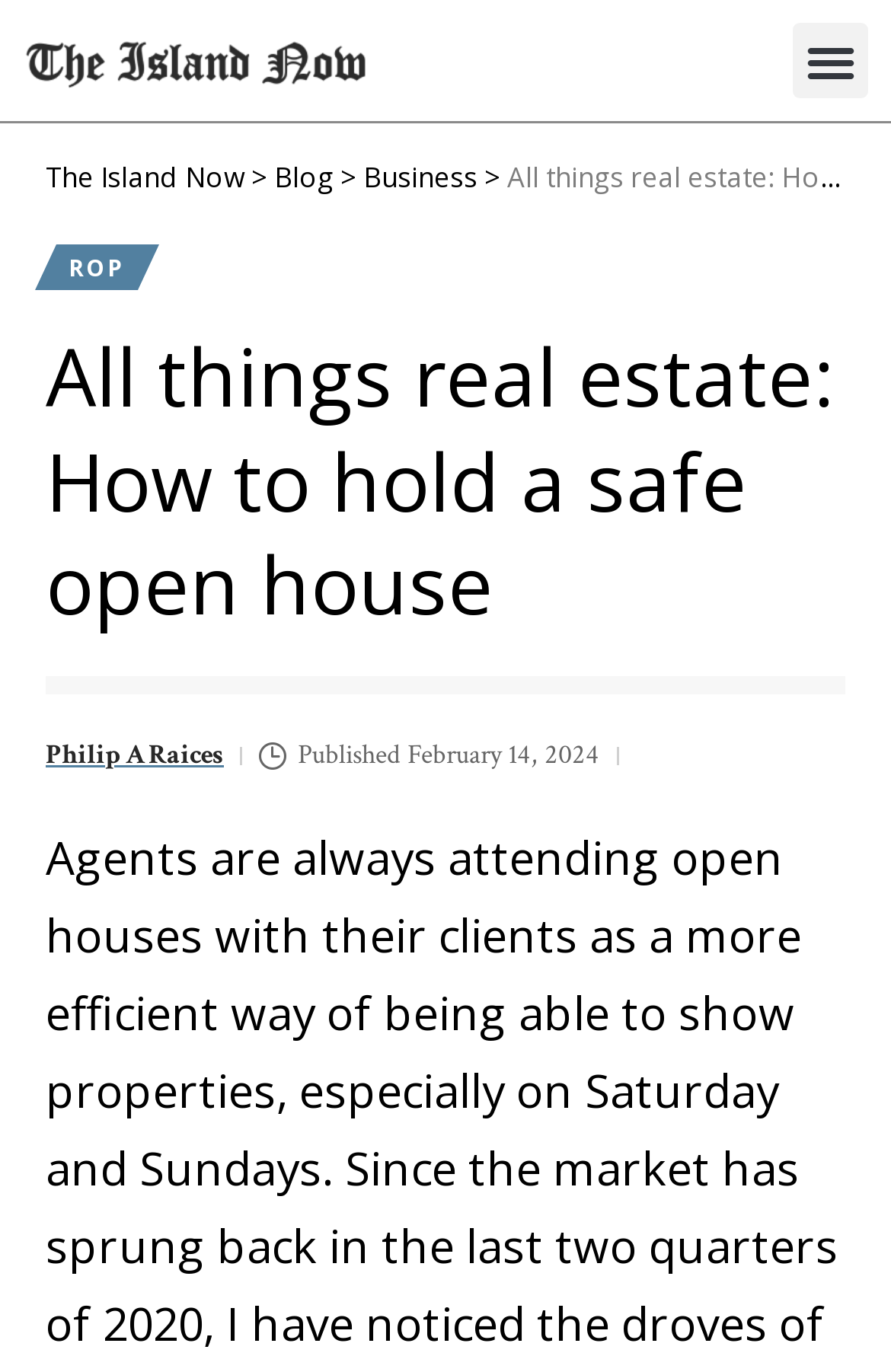Find the bounding box coordinates for the HTML element described in this sentence: "Blog". Provide the coordinates as four float numbers between 0 and 1, in the format [left, top, right, bottom].

[0.308, 0.115, 0.374, 0.143]